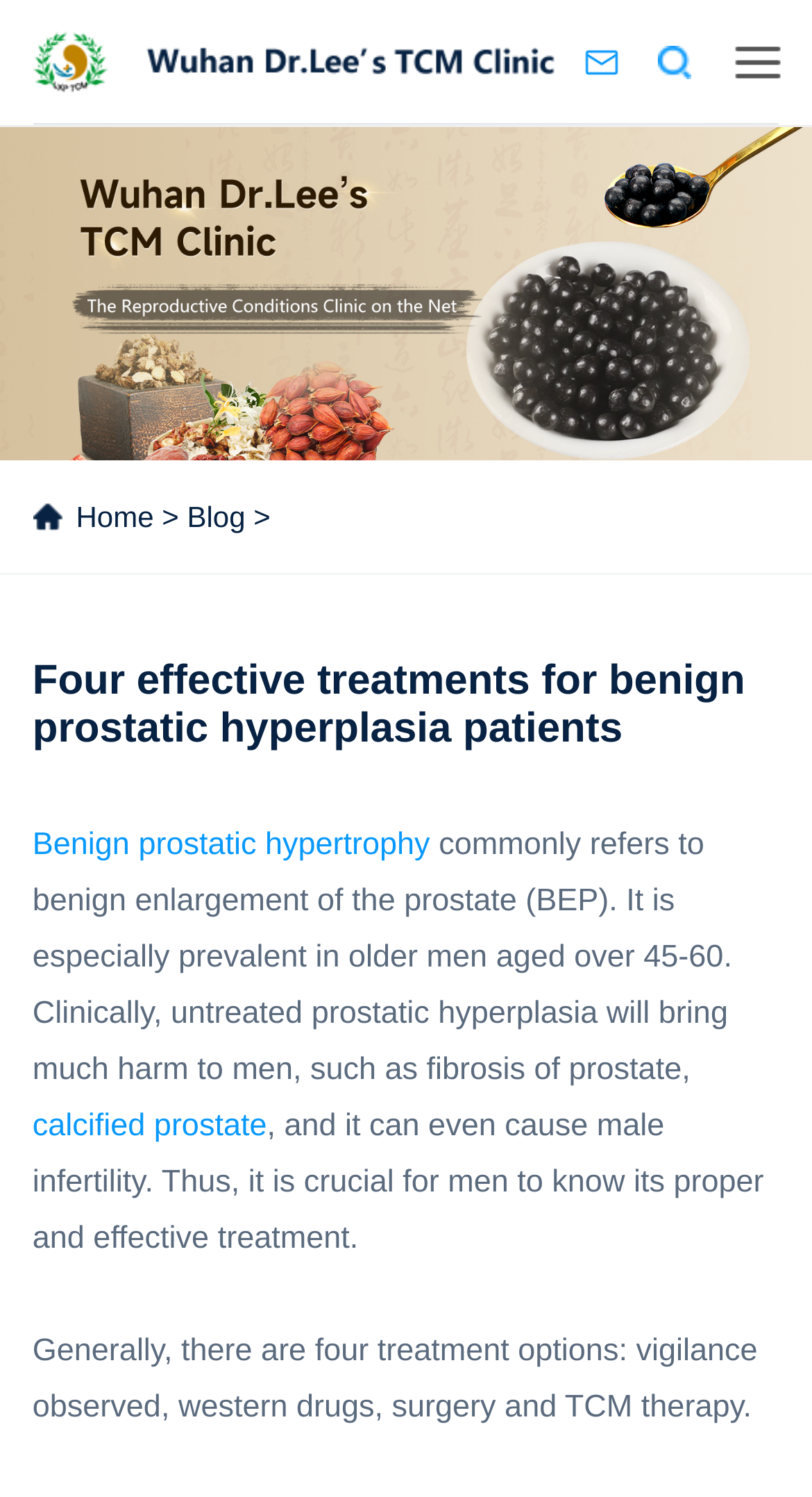Provide a one-word or brief phrase answer to the question:
What is benign prostatic hypertrophy?

Benign enlargement of the prostate